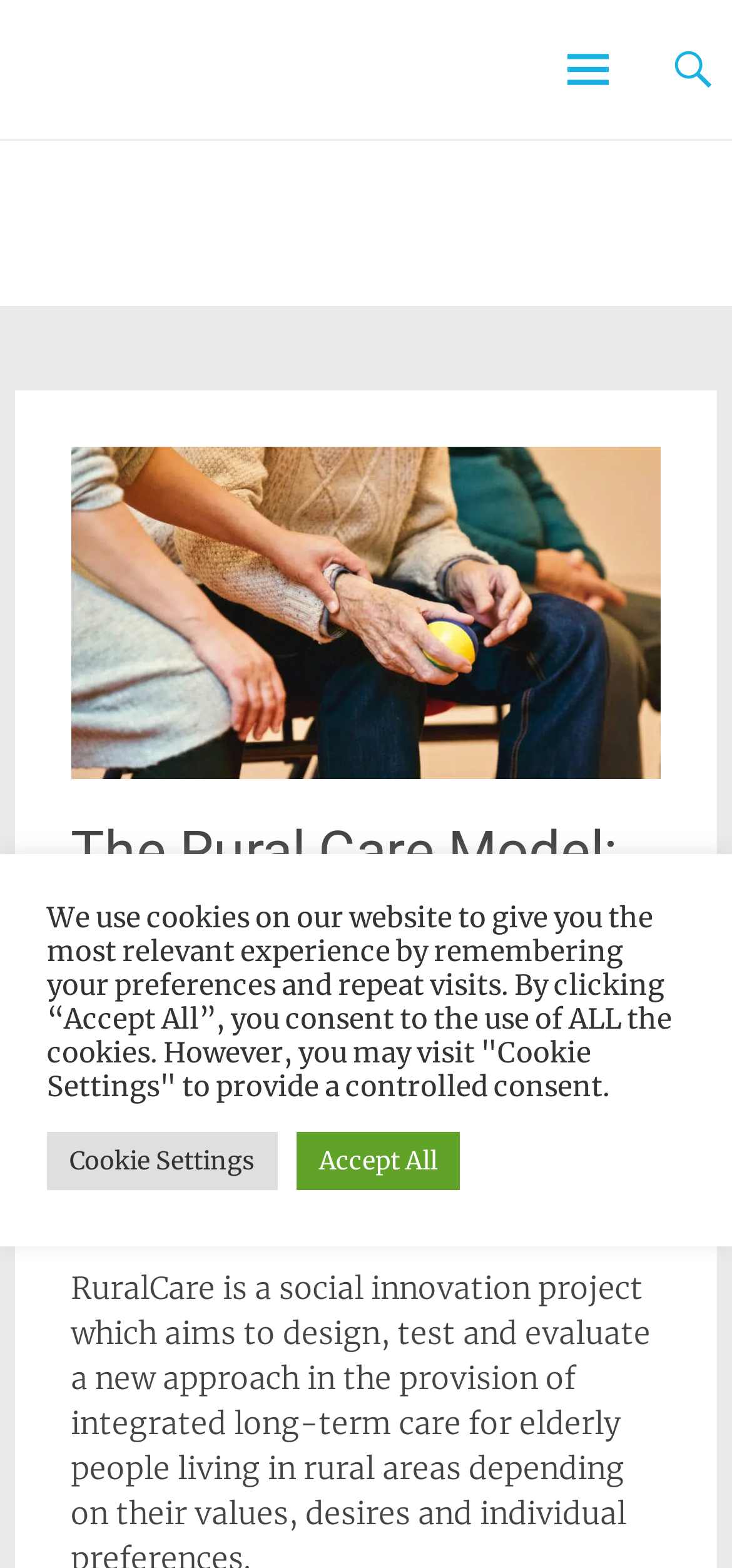What is the name of the project?
Provide a one-word or short-phrase answer based on the image.

RuralCare